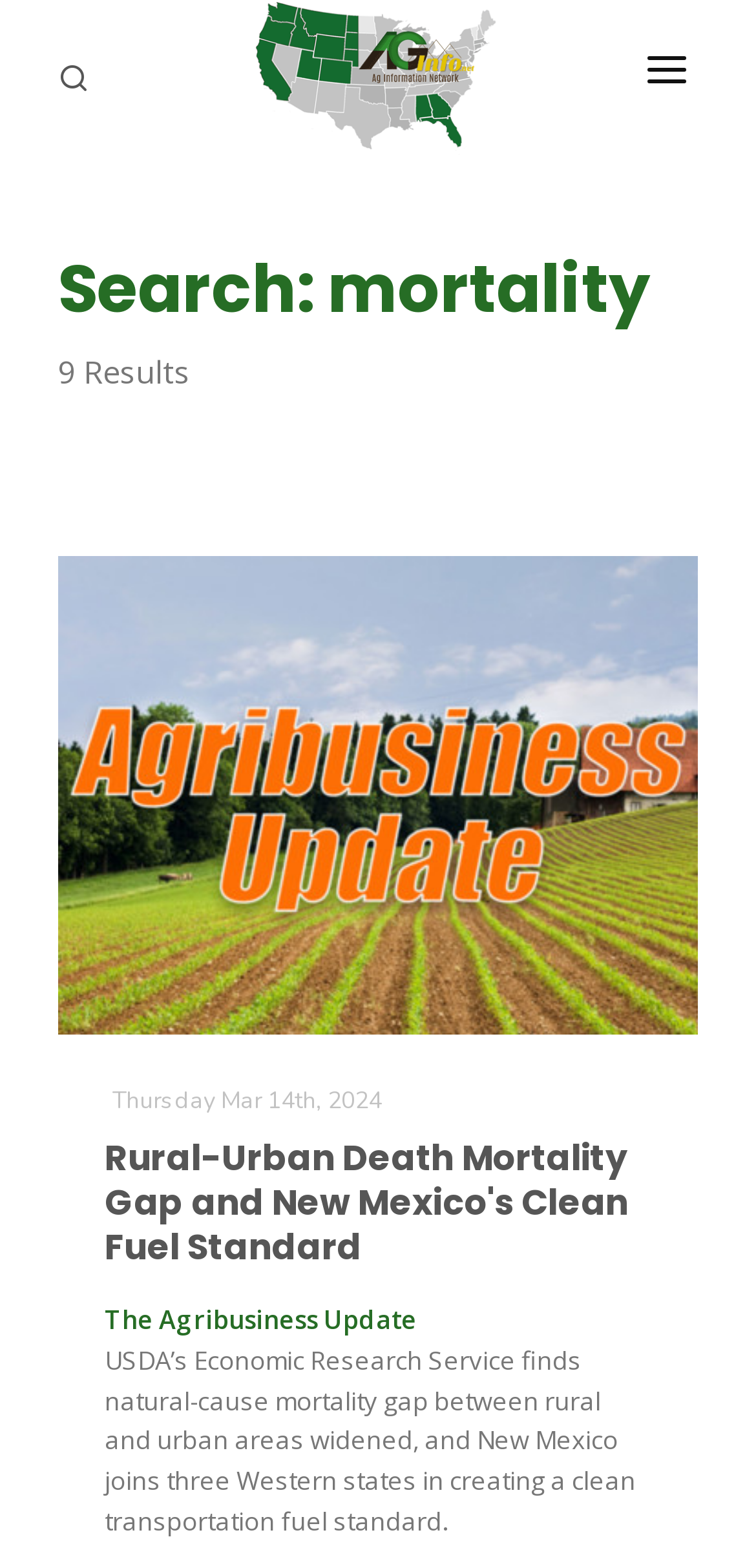Determine the bounding box coordinates of the UI element that matches the following description: "Reporters". The coordinates should be four float numbers between 0 and 1 in the format [left, top, right, bottom].

[0.154, 0.21, 0.846, 0.266]